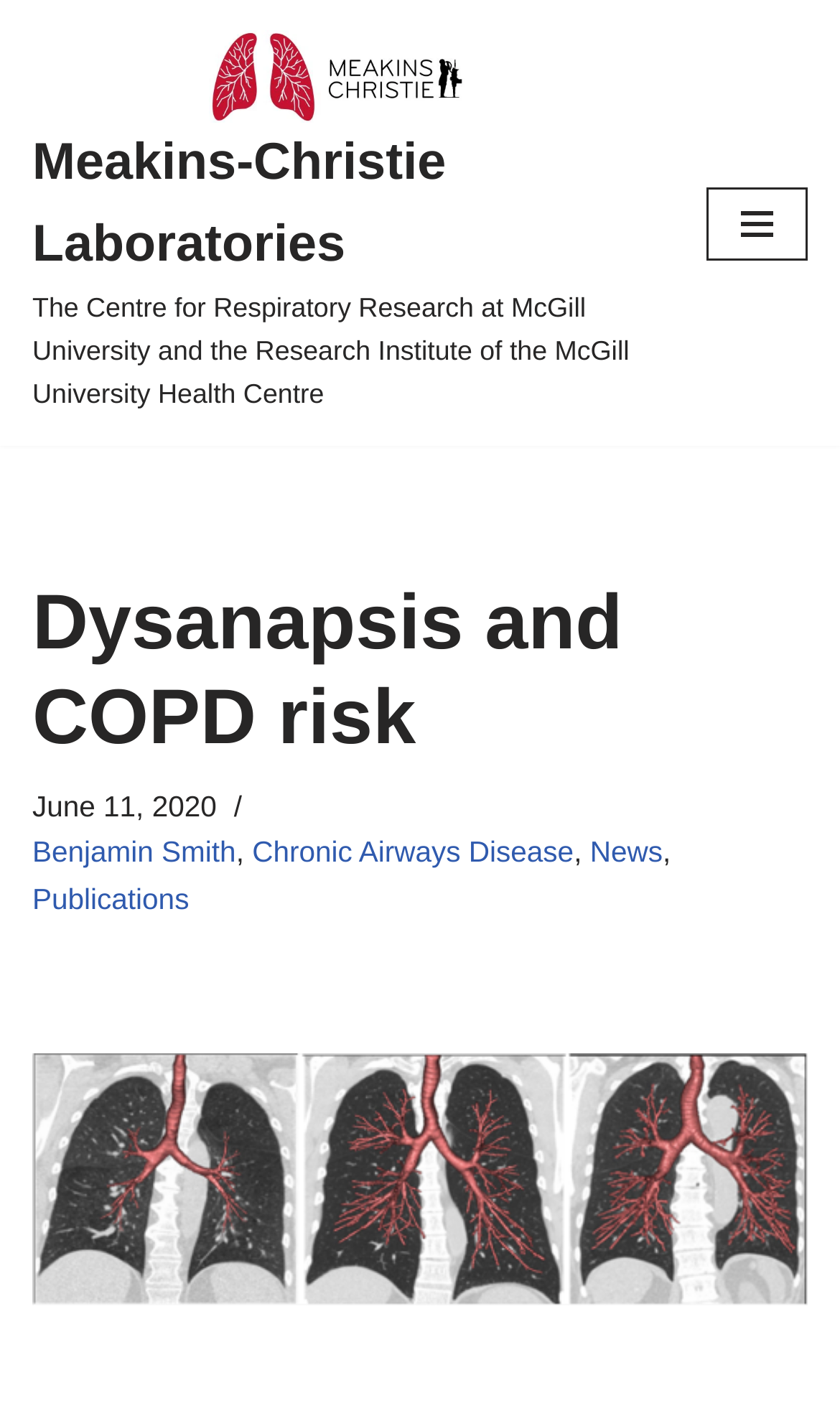Locate the bounding box coordinates of the element that needs to be clicked to carry out the instruction: "Visit the 'Chronic Airways Disease' page". The coordinates should be given as four float numbers ranging from 0 to 1, i.e., [left, top, right, bottom].

[0.3, 0.596, 0.683, 0.619]